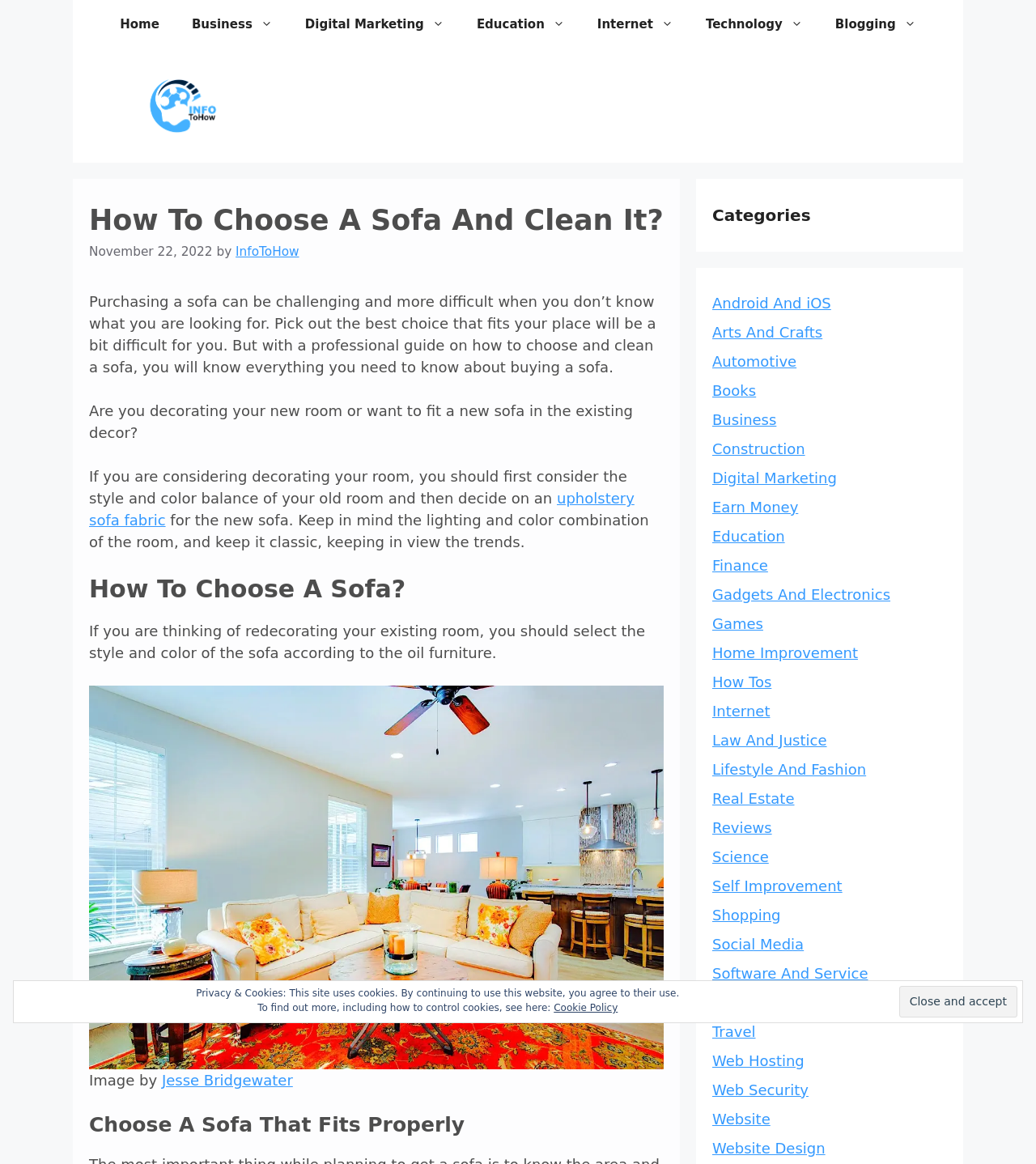Give a detailed account of the webpage.

This webpage is about choosing and cleaning a sofa, with a professional guide providing comprehensive information on the topic. At the top of the page, there is a navigation bar with links to various categories, including Home, Business, Digital Marketing, and more. Below the navigation bar, there is a banner with a link to the website's homepage, InfoToHow.

The main content of the page is divided into sections, with headings and paragraphs of text. The first section introduces the topic of purchasing a sofa and the importance of considering the style and color balance of the room. There is also a link to "upholstery sofa fabric" in this section.

The next section is titled "How To Choose A Sofa?" and provides guidance on selecting a sofa that fits properly. This section includes an image with a caption crediting Jesse Bridgewater.

To the right of the main content, there is a complementary section with a heading "Categories" and a list of links to various categories, including Android and iOS, Arts and Crafts, Automotive, and more.

At the bottom of the page, there is a notice about privacy and cookies, with a button to close and accept the terms. There is also a link to the Cookie Policy.